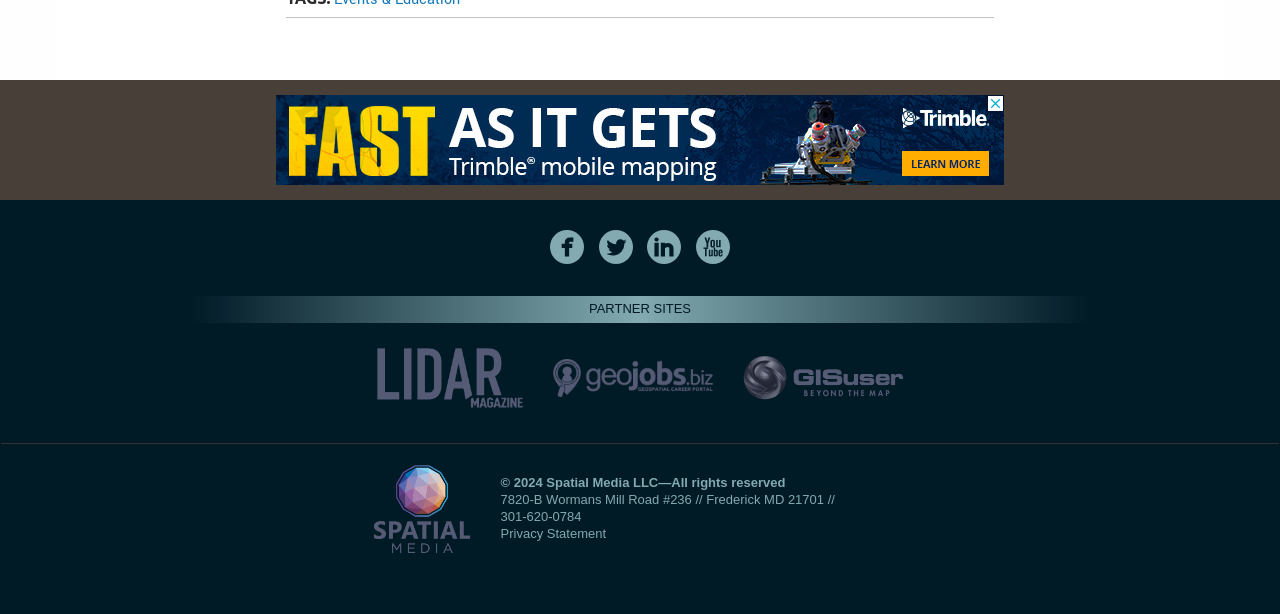From the given element description: "icon-sm-fb", find the bounding box for the UI element. Provide the coordinates as four float numbers between 0 and 1, in the order [left, top, right, bottom].

[0.426, 0.374, 0.46, 0.43]